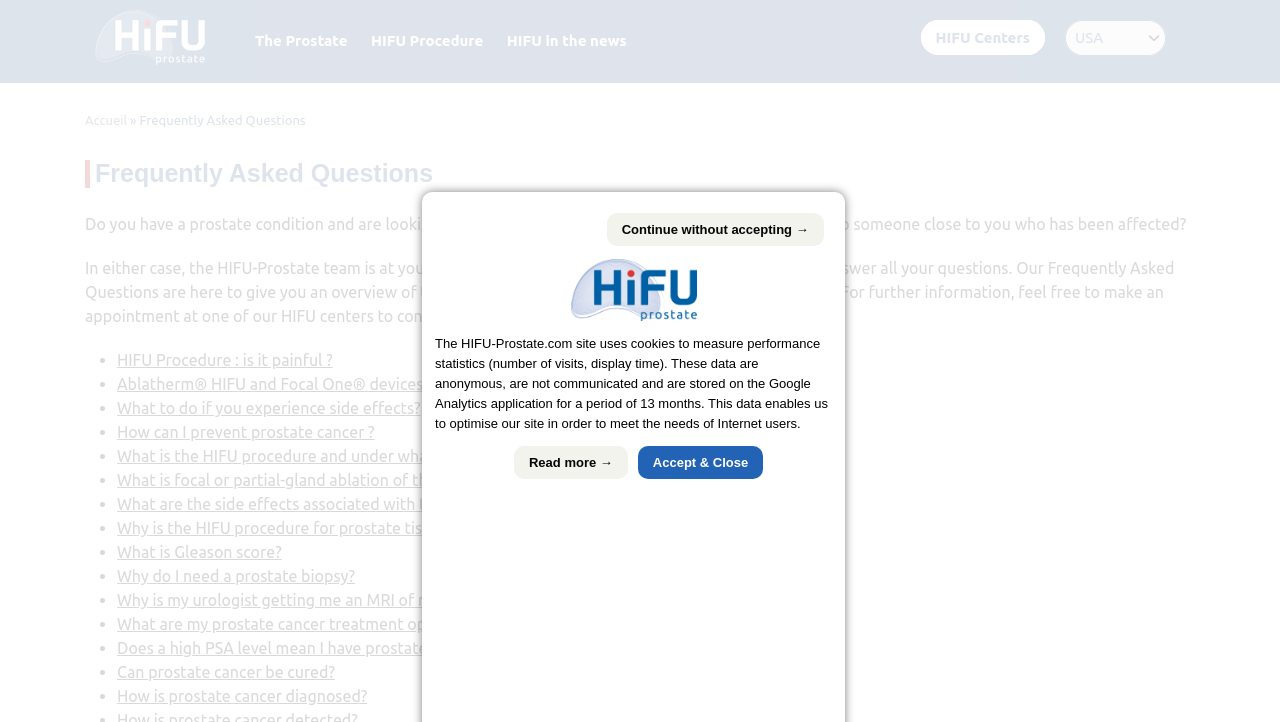Using details from the image, please answer the following question comprehensively:
What is the main topic of this webpage?

Based on the webpage content, I can see that the webpage is dedicated to providing information about prostate cancer treatment, specifically HIFU procedure. The links and text on the webpage all relate to this topic, indicating that it is the main focus of the webpage.